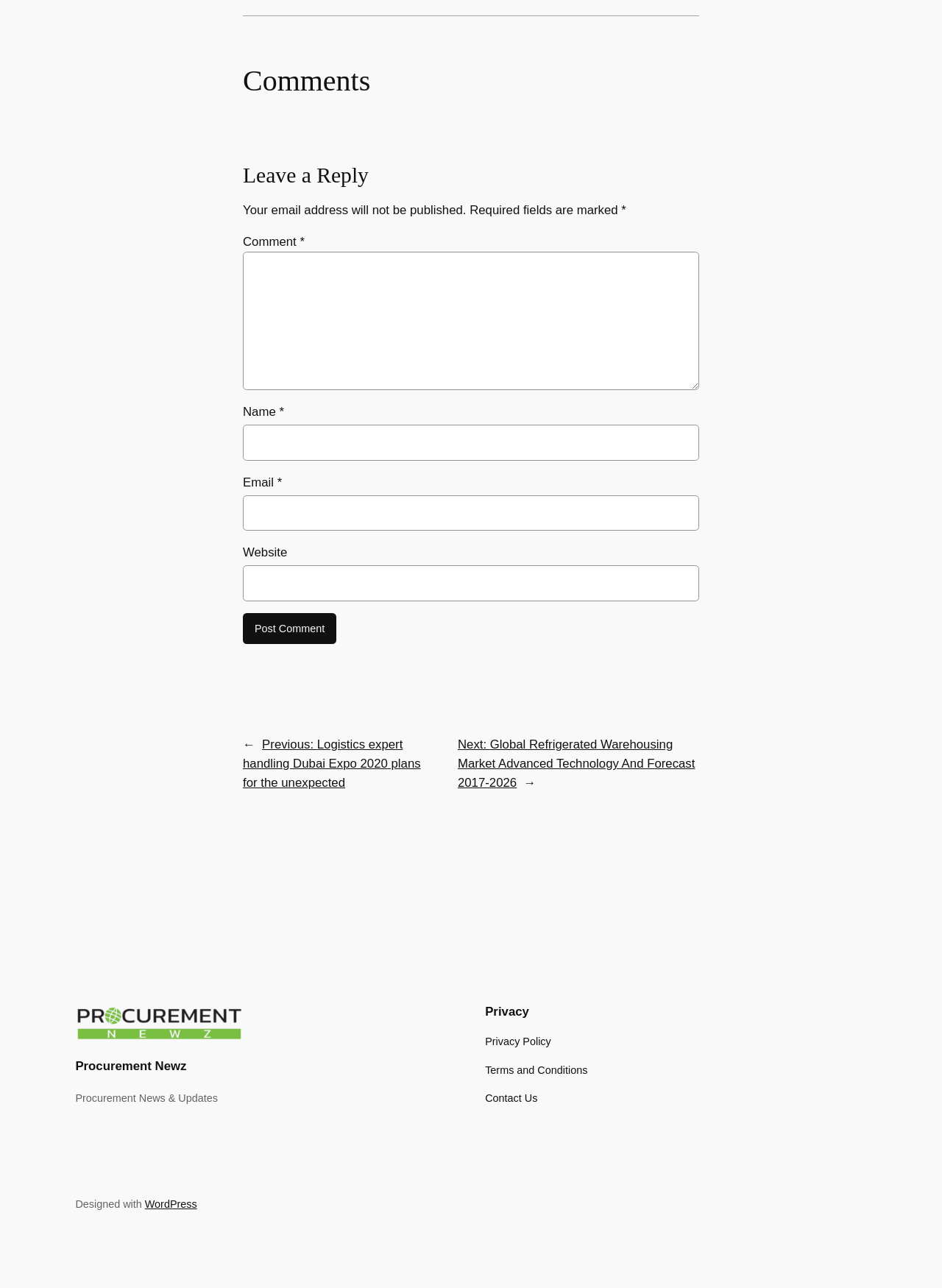Specify the bounding box coordinates (top-left x, top-left y, bottom-right x, bottom-right y) of the UI element in the screenshot that matches this description: Procurement Newz

[0.08, 0.822, 0.198, 0.833]